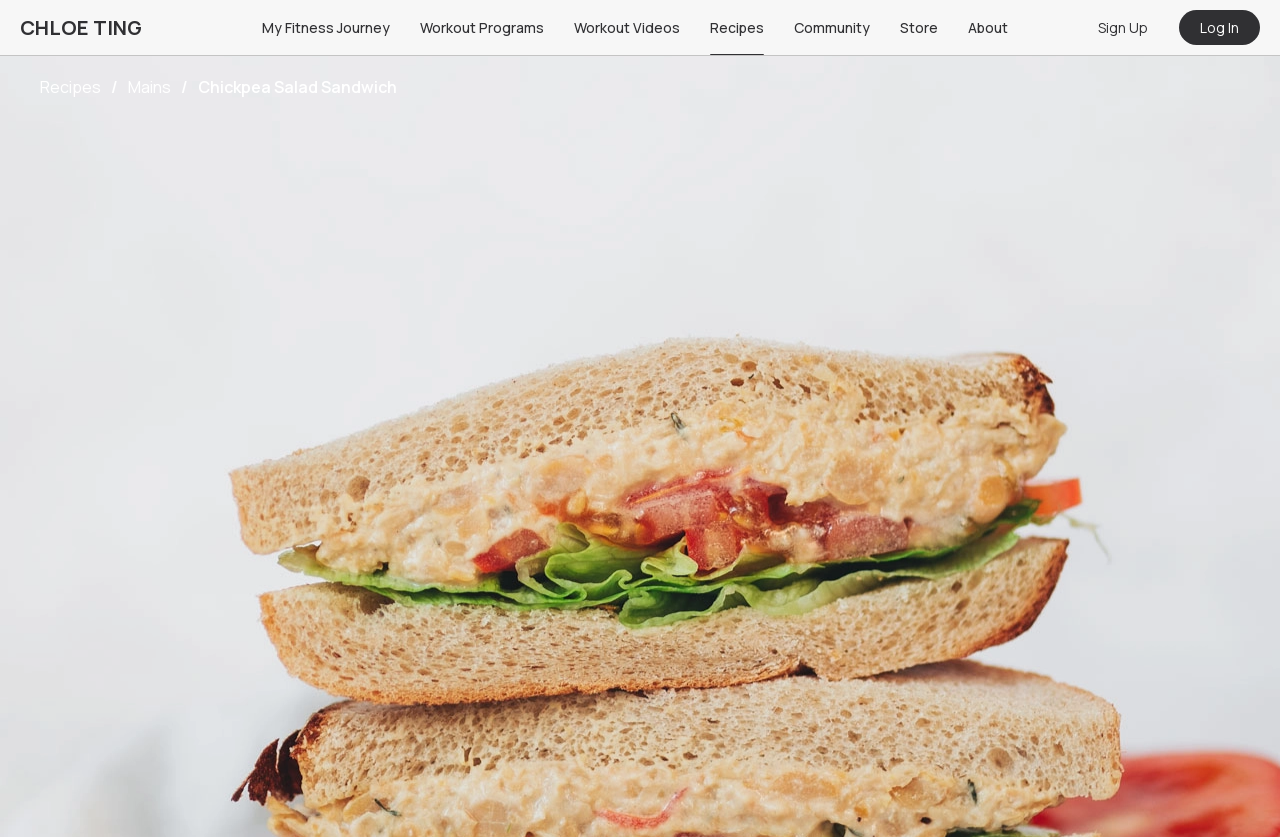Provide a single word or phrase to answer the given question: 
What is the category of the recipe on this page?

Mains